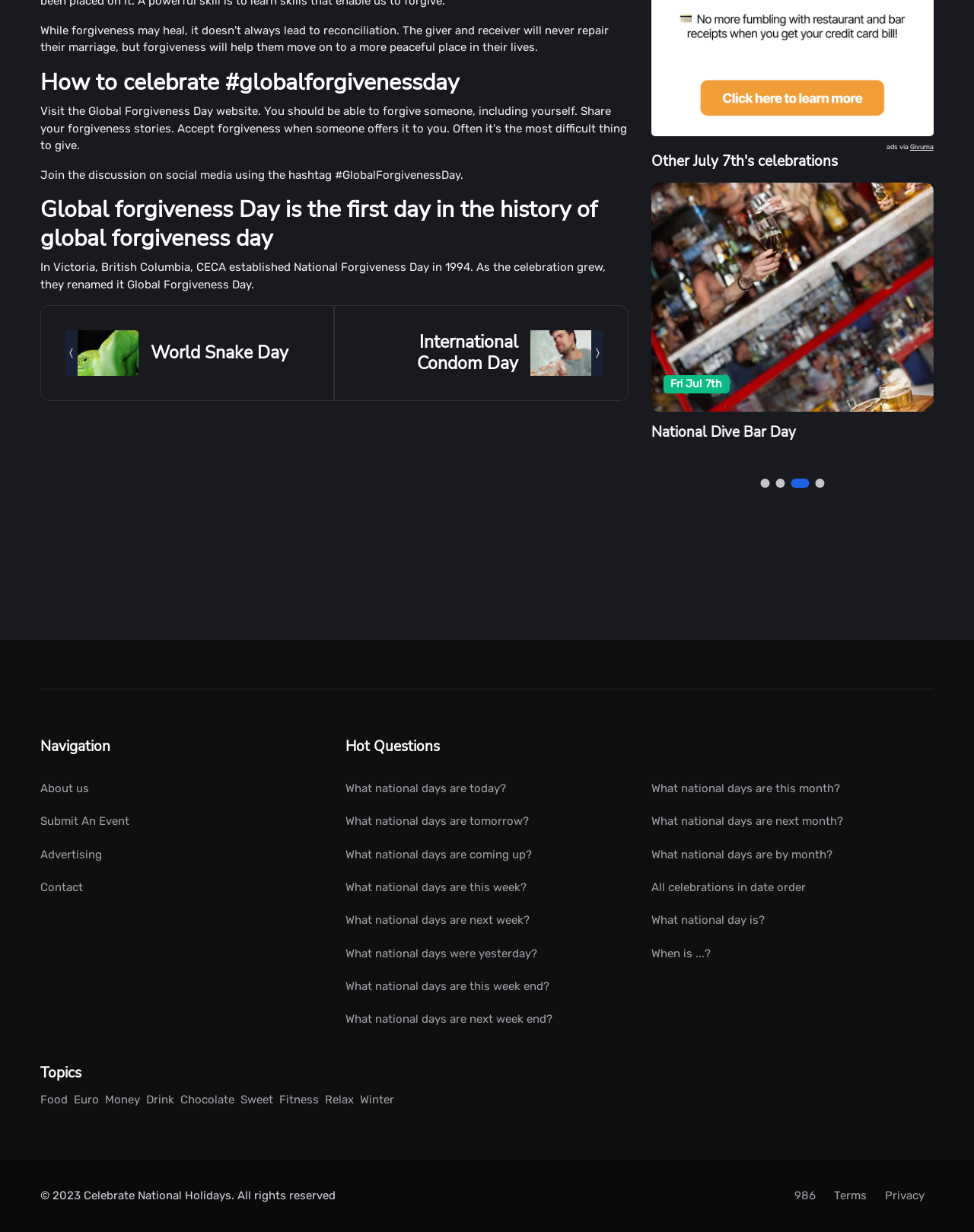Determine the bounding box coordinates for the HTML element mentioned in the following description: "Relax". The coordinates should be a list of four floats ranging from 0 to 1, represented as [left, top, right, bottom].

[0.334, 0.887, 0.364, 0.898]